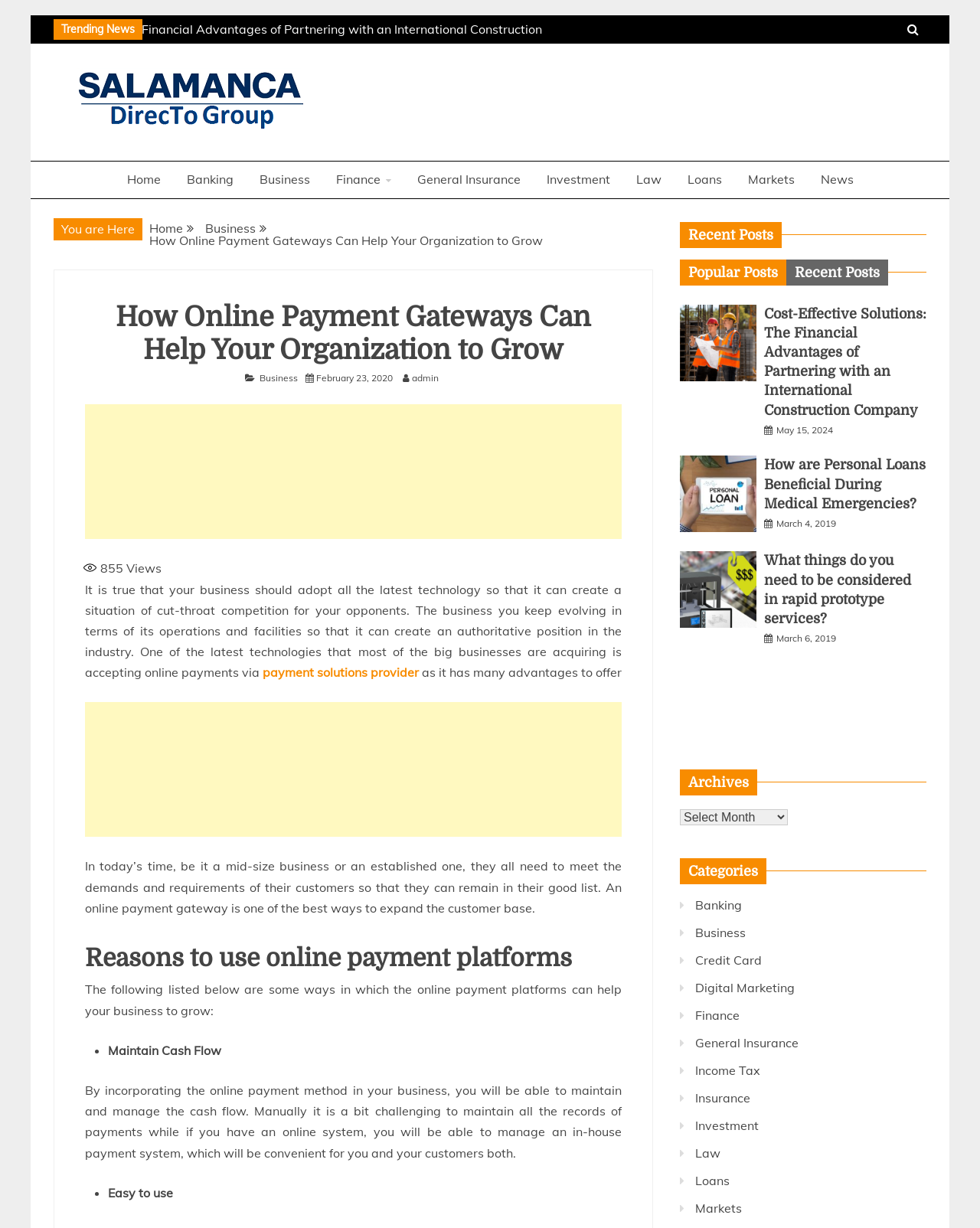Provide the bounding box coordinates of the section that needs to be clicked to accomplish the following instruction: "View 'Recent Posts'."

[0.694, 0.181, 0.945, 0.202]